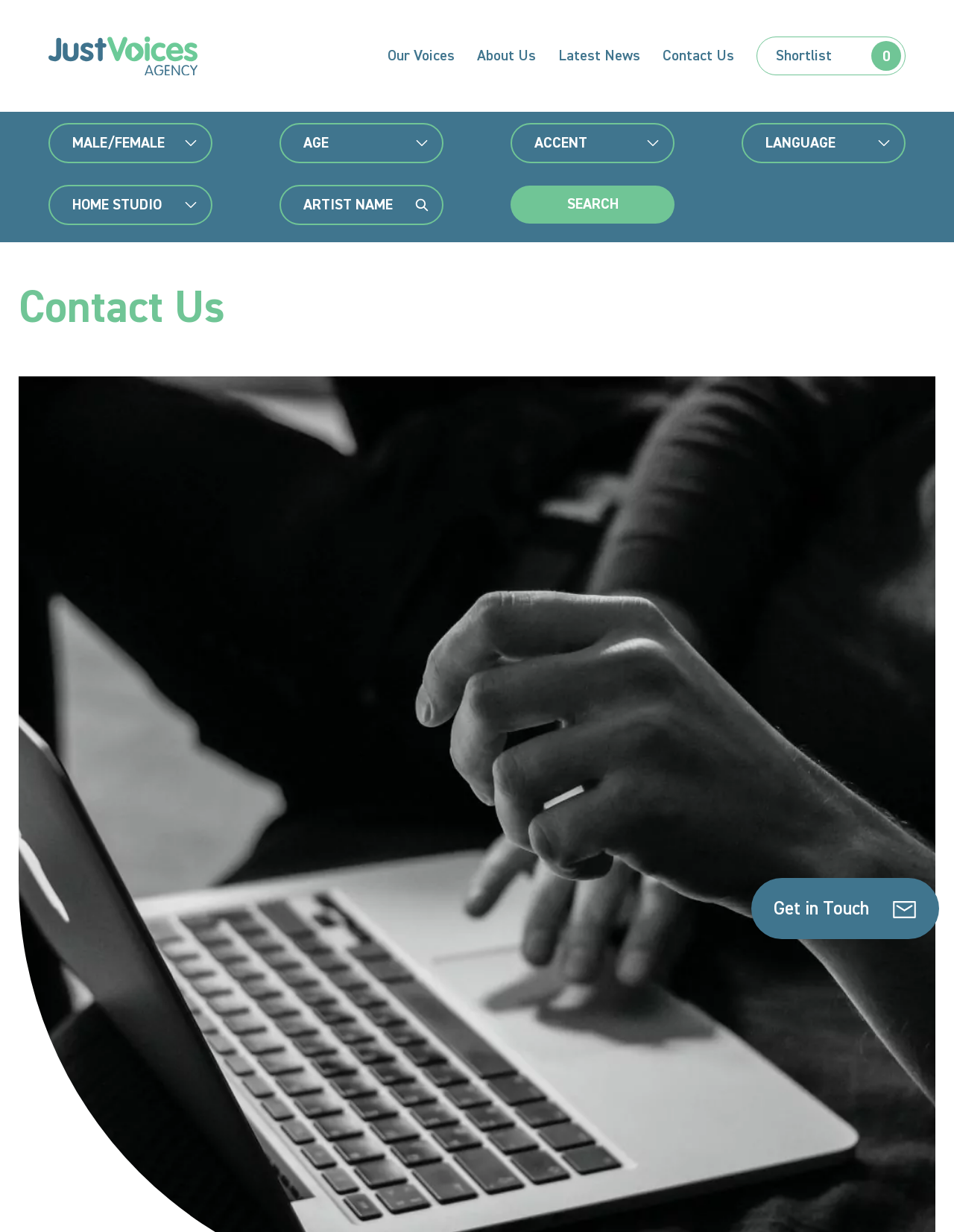Is there a link to 'Latest News' on the webpage?
By examining the image, provide a one-word or phrase answer.

Yes